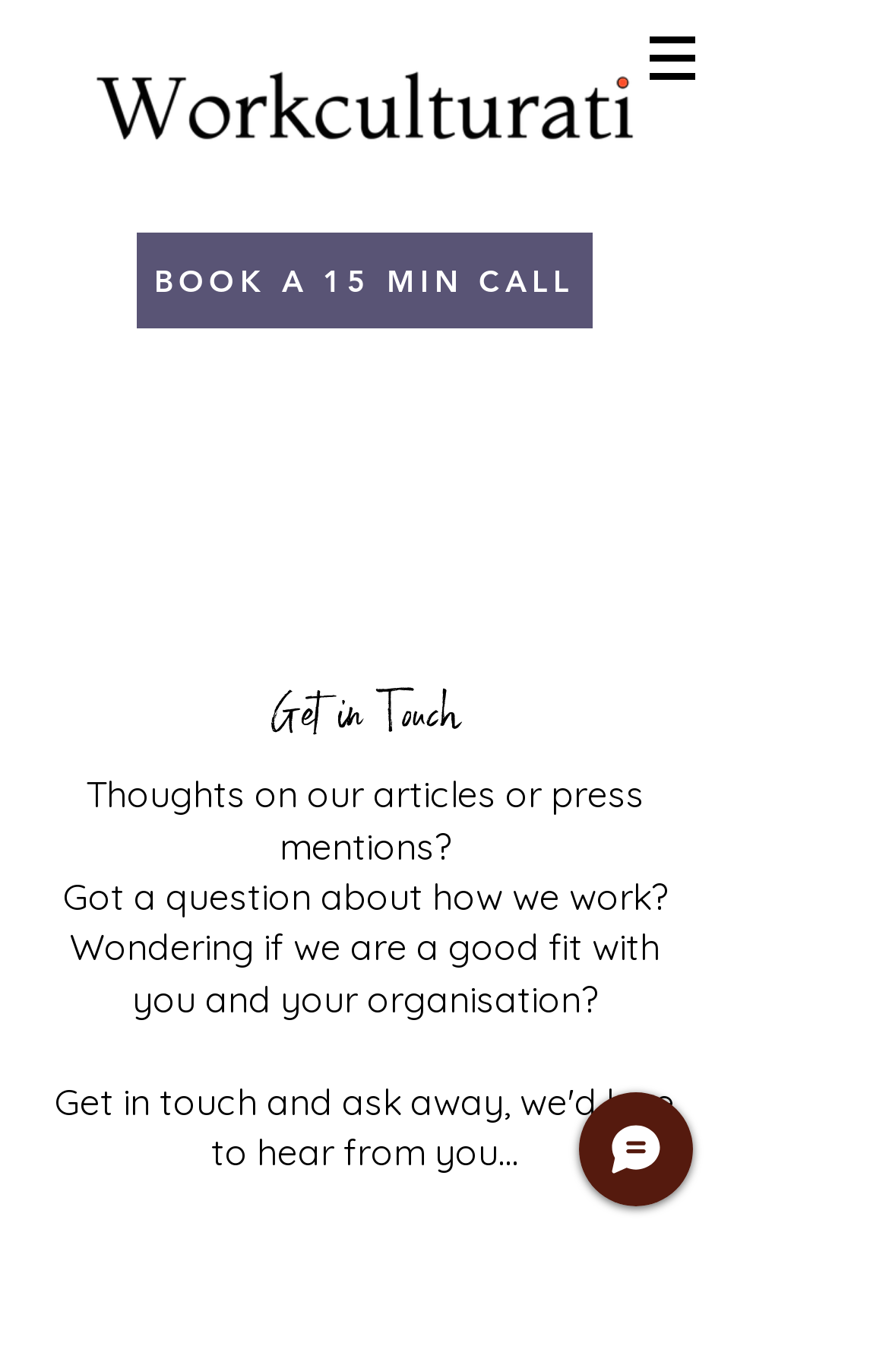Calculate the bounding box coordinates of the UI element given the description: "aria-label="Name" name="name" placeholder="Name"".

[0.051, 0.9, 0.769, 0.969]